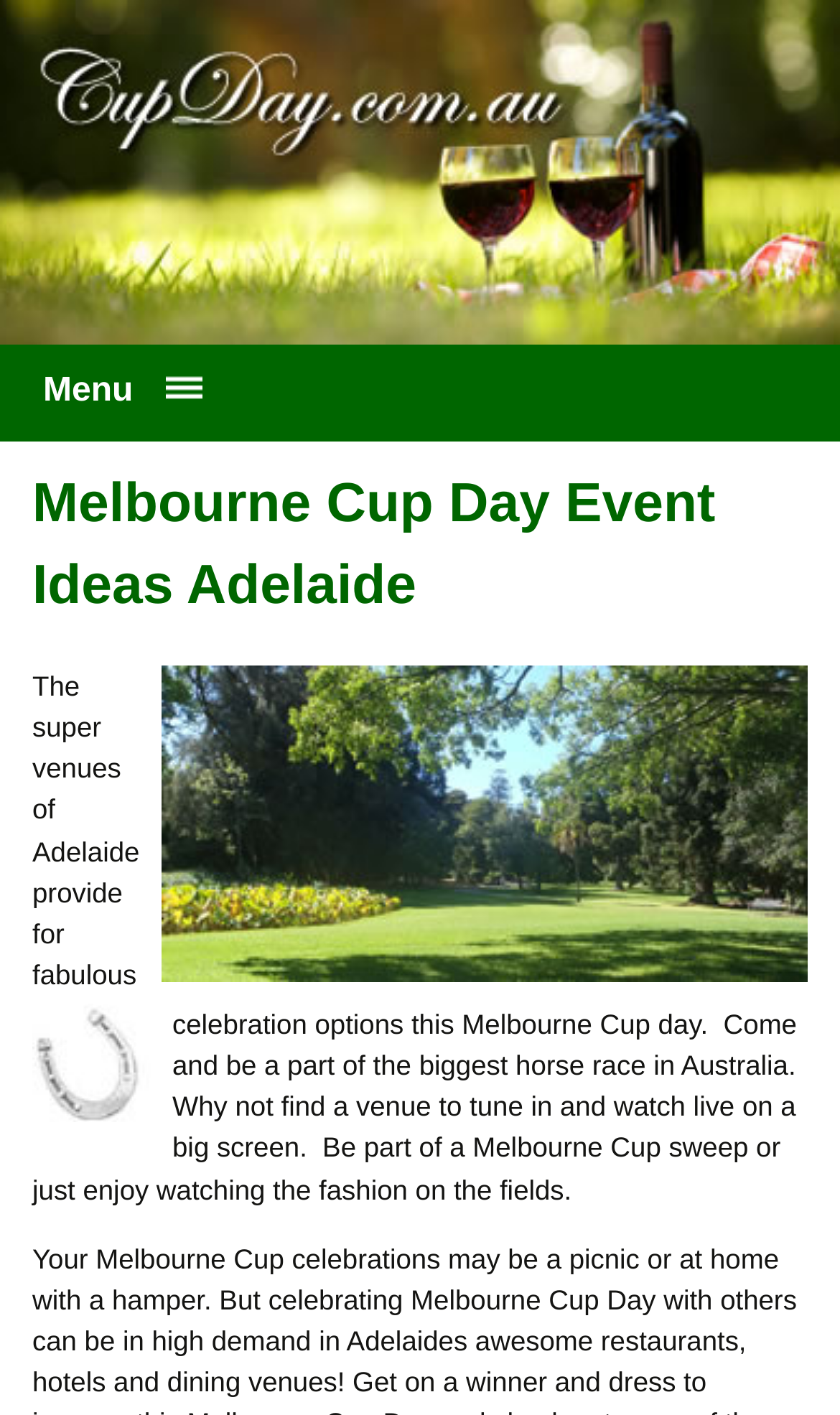What is the focus of the webpage content?
Please answer the question with a single word or phrase, referencing the image.

Melbourne Cup Day events in Adelaide